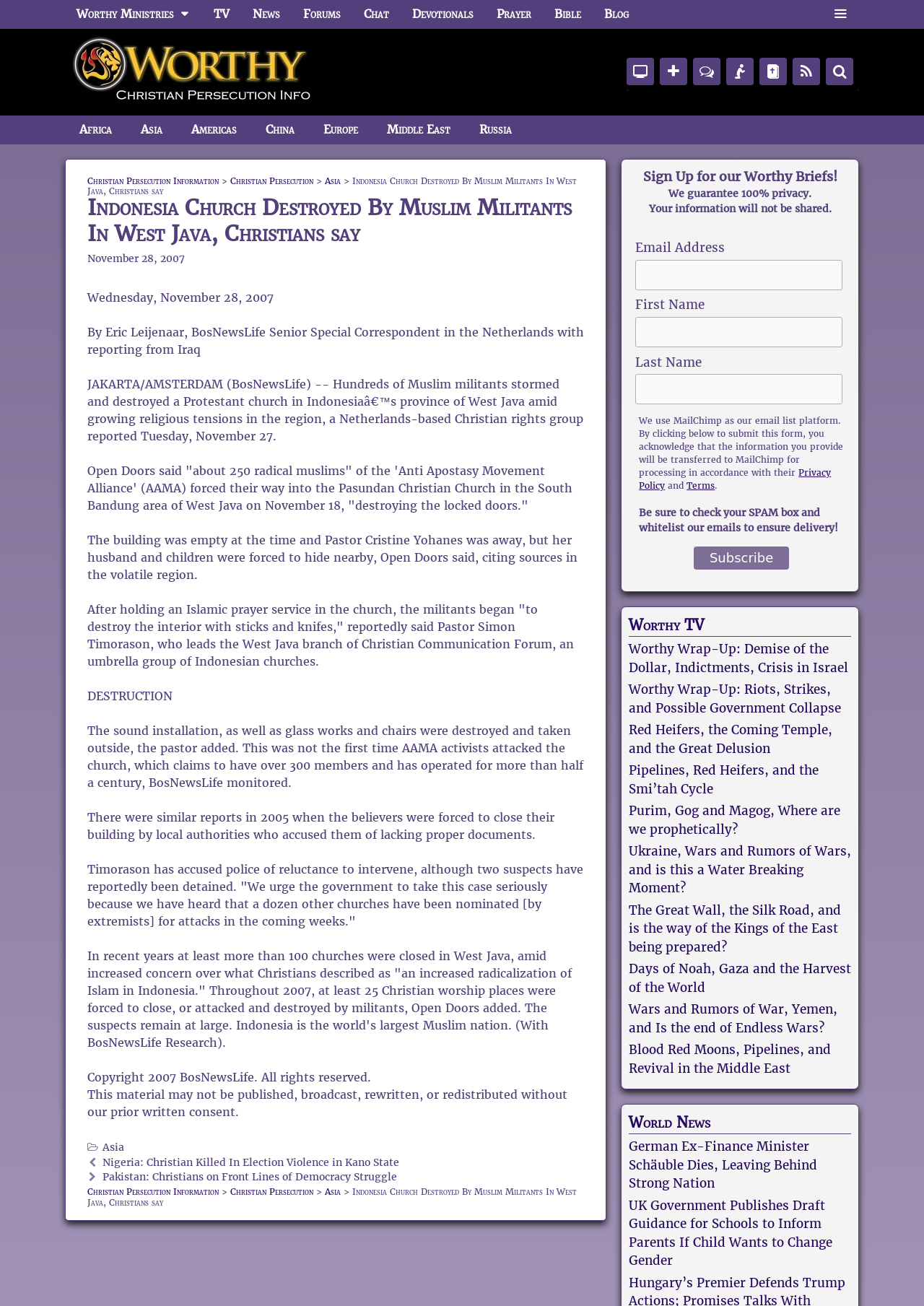Determine the bounding box coordinates for the HTML element described here: "Christian Persecution Information".

[0.095, 0.134, 0.237, 0.143]